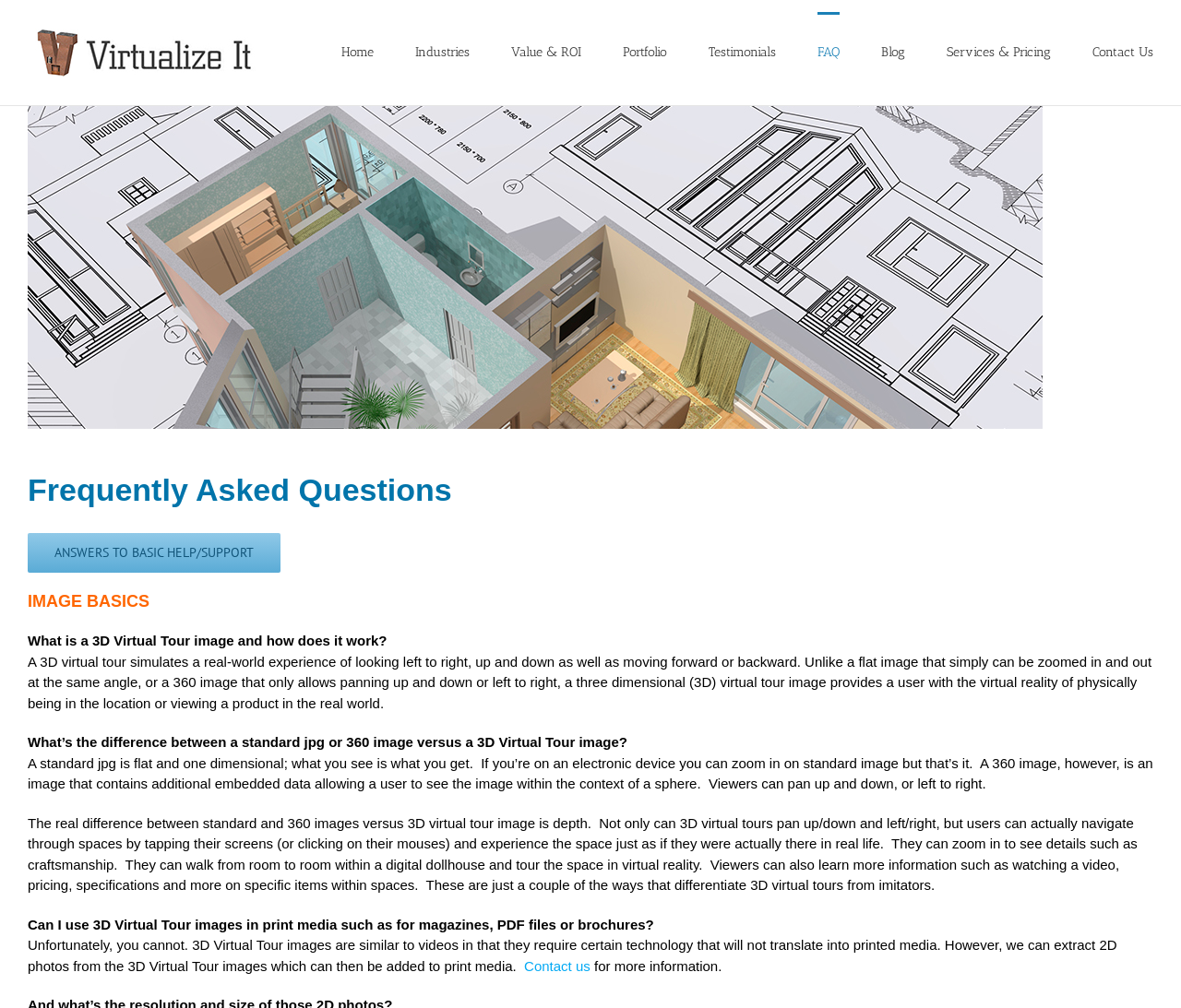What is the main heading of this webpage? Please extract and provide it.

Frequently Asked Questions